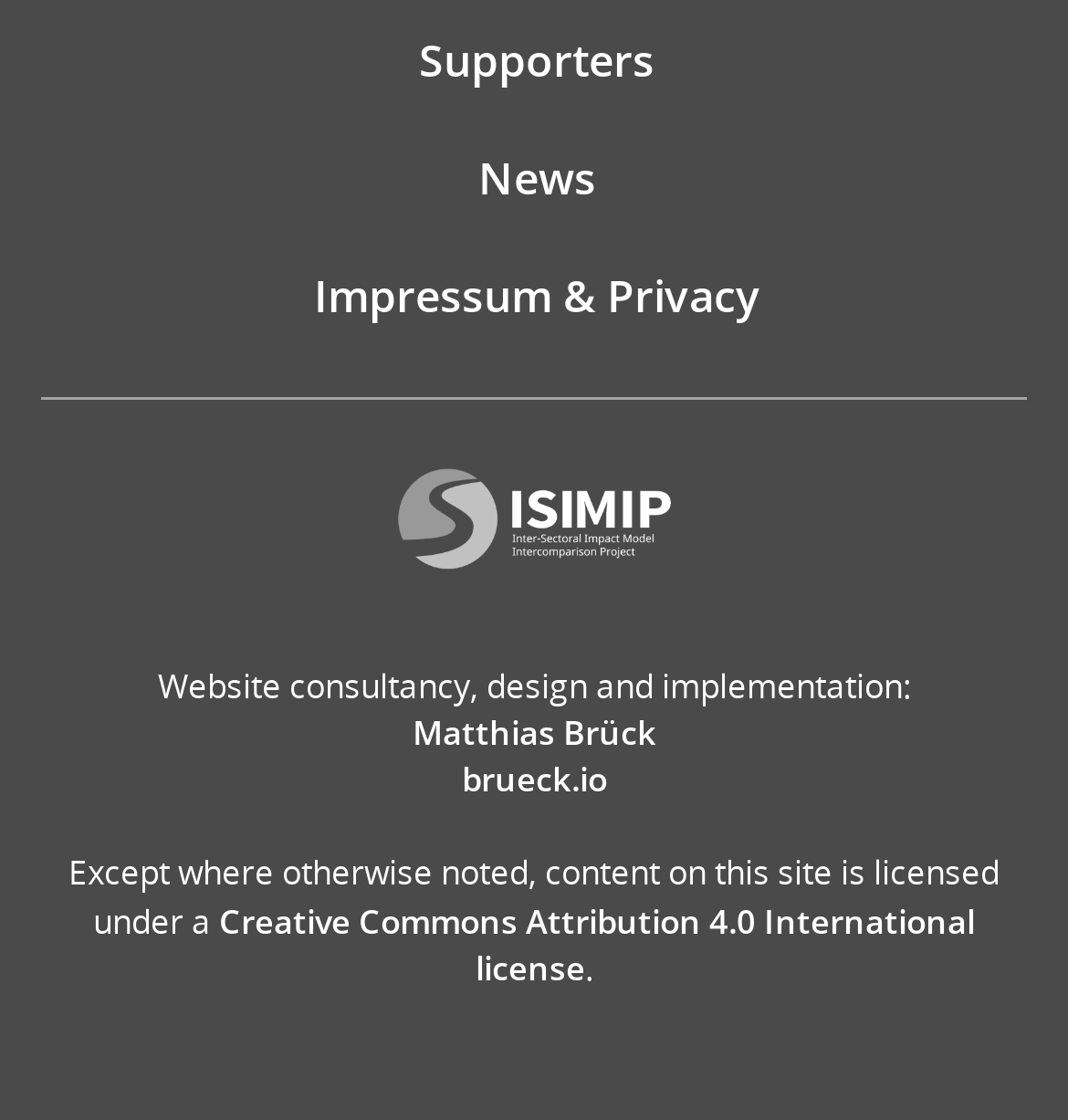Provide the bounding box coordinates for the UI element that is described by this text: "News". The coordinates should be in the form of four float numbers between 0 and 1: [left, top, right, bottom].

[0.005, 0.108, 1.0, 0.212]